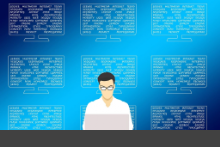What is the theme emphasized in the image?
Carefully analyze the image and provide a detailed answer to the question.

The image highlights the importance of process automation and the need for effective tools to optimize system management, as evident from the complex work performed by SAP technical consultants and IT administrators in managing system data and processes.